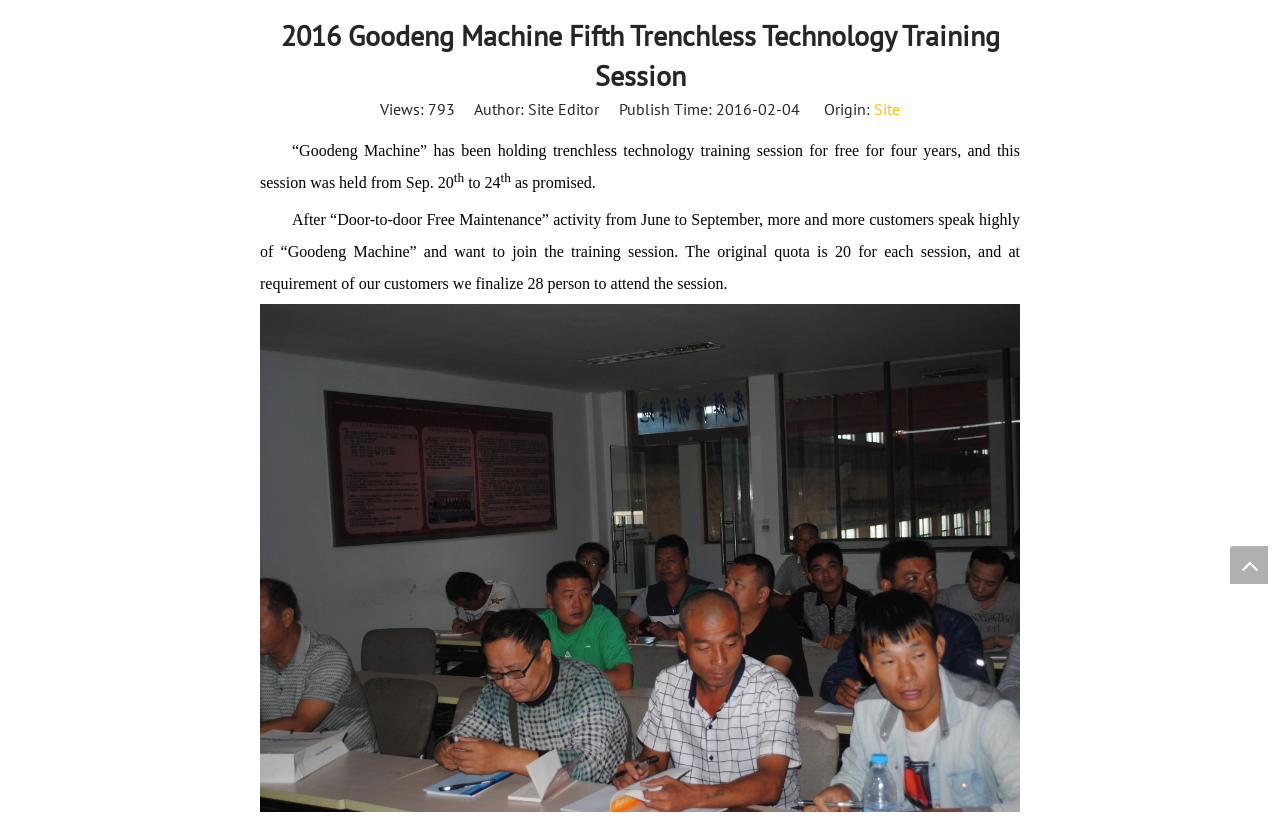Using the webpage screenshot and the element description top, determine the bounding box coordinates. Specify the coordinates in the format (top-left x, top-left y, bottom-right x, bottom-right y) with values ranging from 0 to 1.

[0.961, 0.661, 0.991, 0.707]